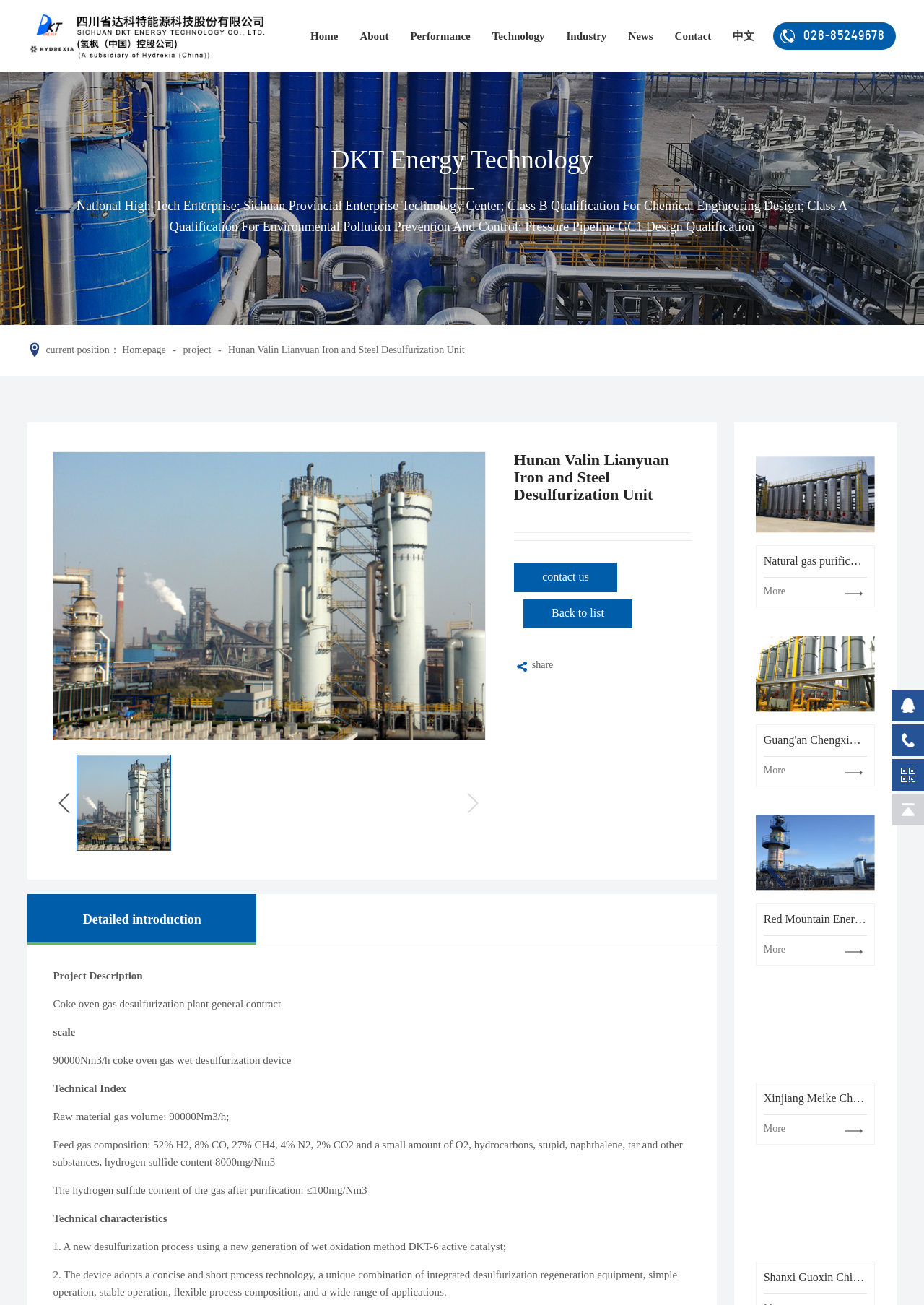Find the bounding box coordinates of the area that needs to be clicked in order to achieve the following instruction: "Click the 'project' link". The coordinates should be specified as four float numbers between 0 and 1, i.e., [left, top, right, bottom].

[0.198, 0.264, 0.228, 0.273]